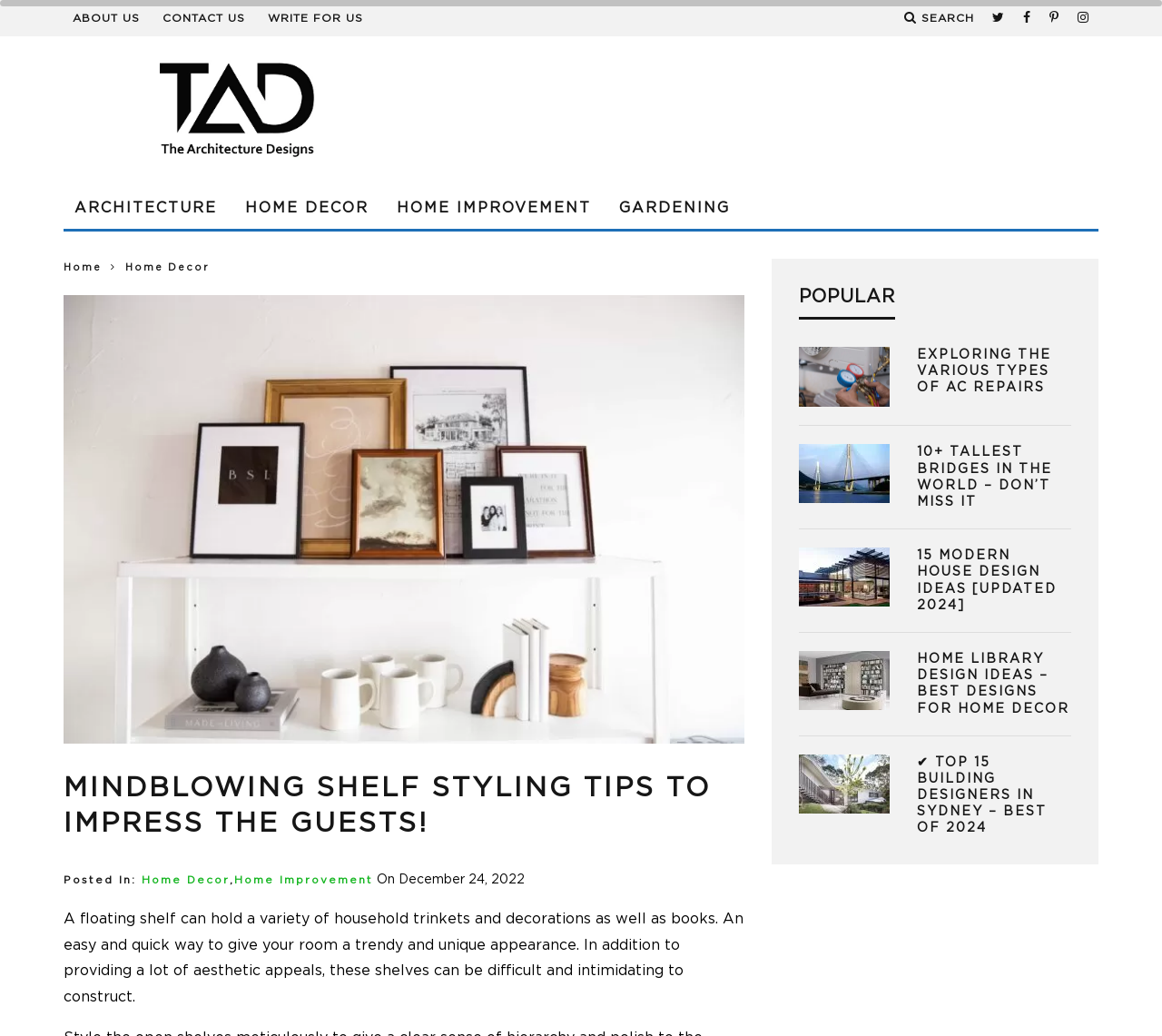Show the bounding box coordinates for the HTML element described as: "alt="Various Types of AC Repairs"".

[0.688, 0.335, 0.766, 0.393]